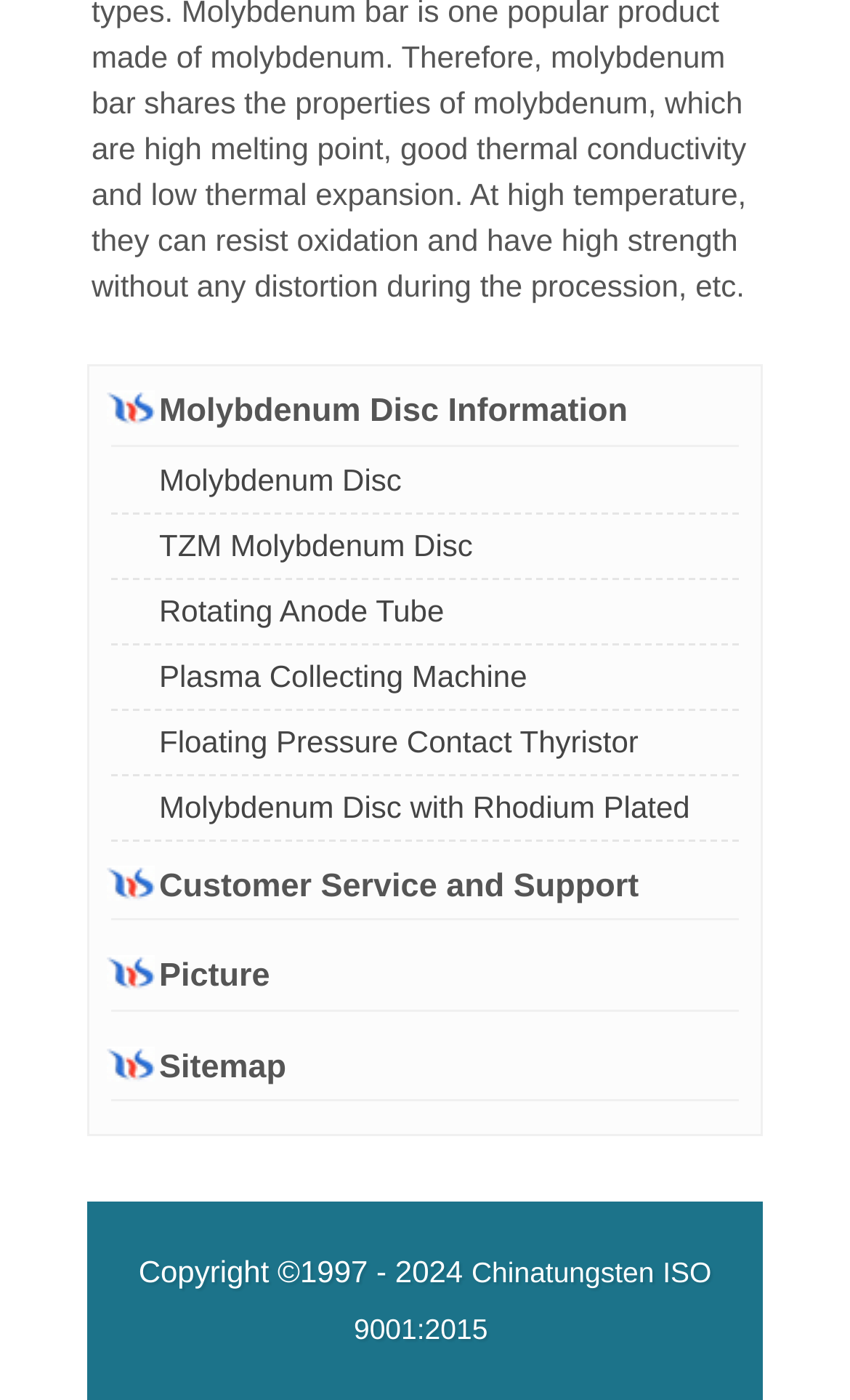Answer briefly with one word or phrase:
What is the copyright year range of this website?

1997-2024